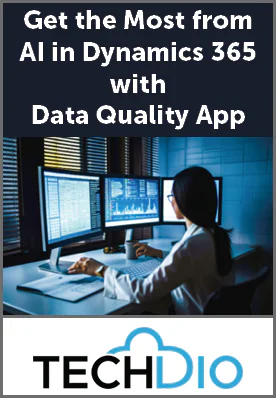Look at the image and write a detailed answer to the question: 
Whose logo is prominently displayed?

At the bottom of the image, the logo of Techdio is prominently displayed, reinforcing the brand associated with this innovative solution.